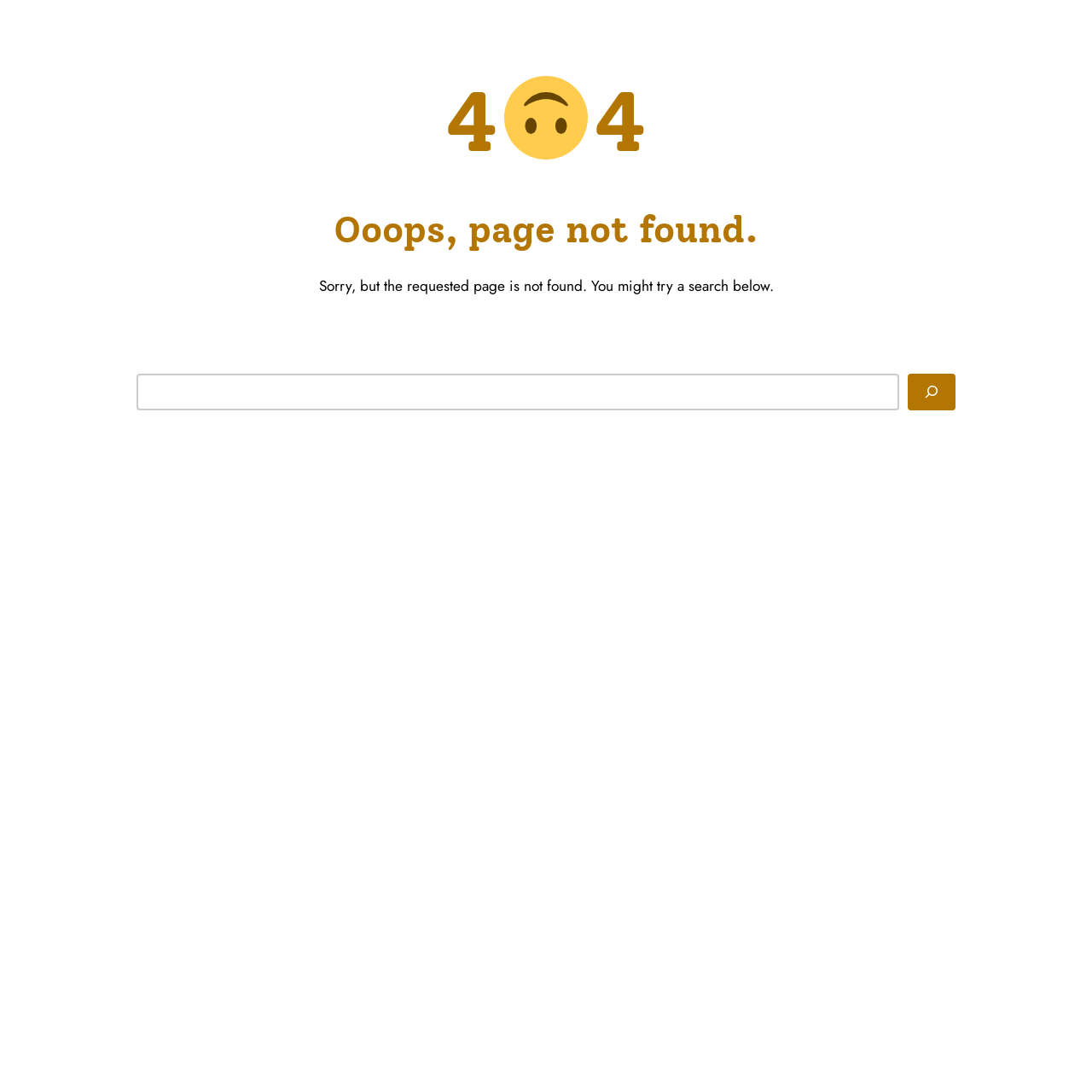Explain the contents of the webpage comprehensively.

The webpage displays a "Page not found" error message. At the top, there is a heading that reads "4 🙃 4" with an emoji image of a face inside. Below this heading, another heading states "Ooops, page not found." 

A paragraph of text follows, apologizing for the inconvenience and suggesting a search. This text is positioned roughly in the middle of the page. 

A search bar is located below the text, spanning almost the entire width of the page. The search bar contains a text input field labeled "Search" and a search button with a small icon. The search button is positioned to the right of the text input field.